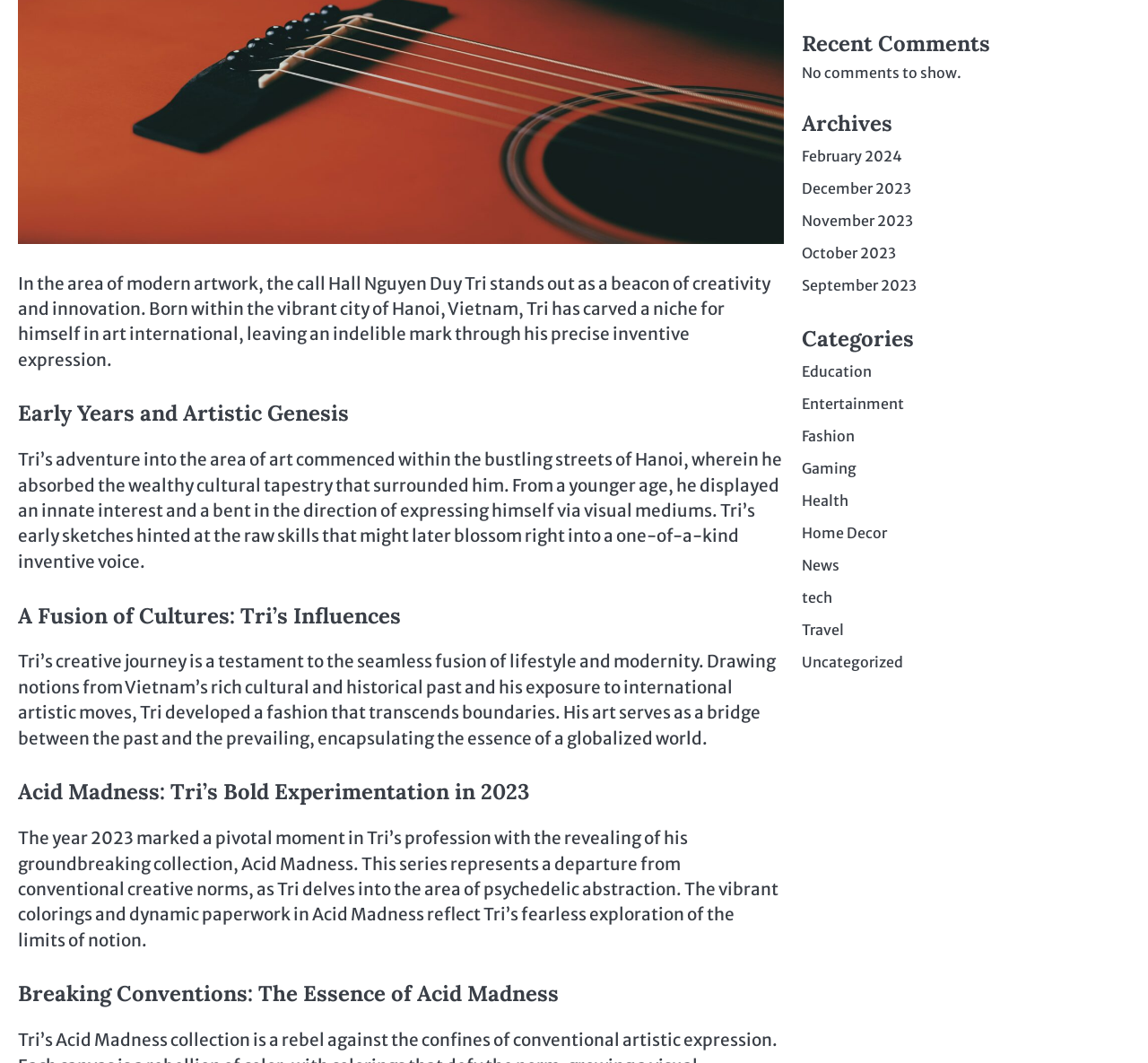Determine the bounding box coordinates of the UI element described by: "December 2023".

[0.698, 0.169, 0.794, 0.186]